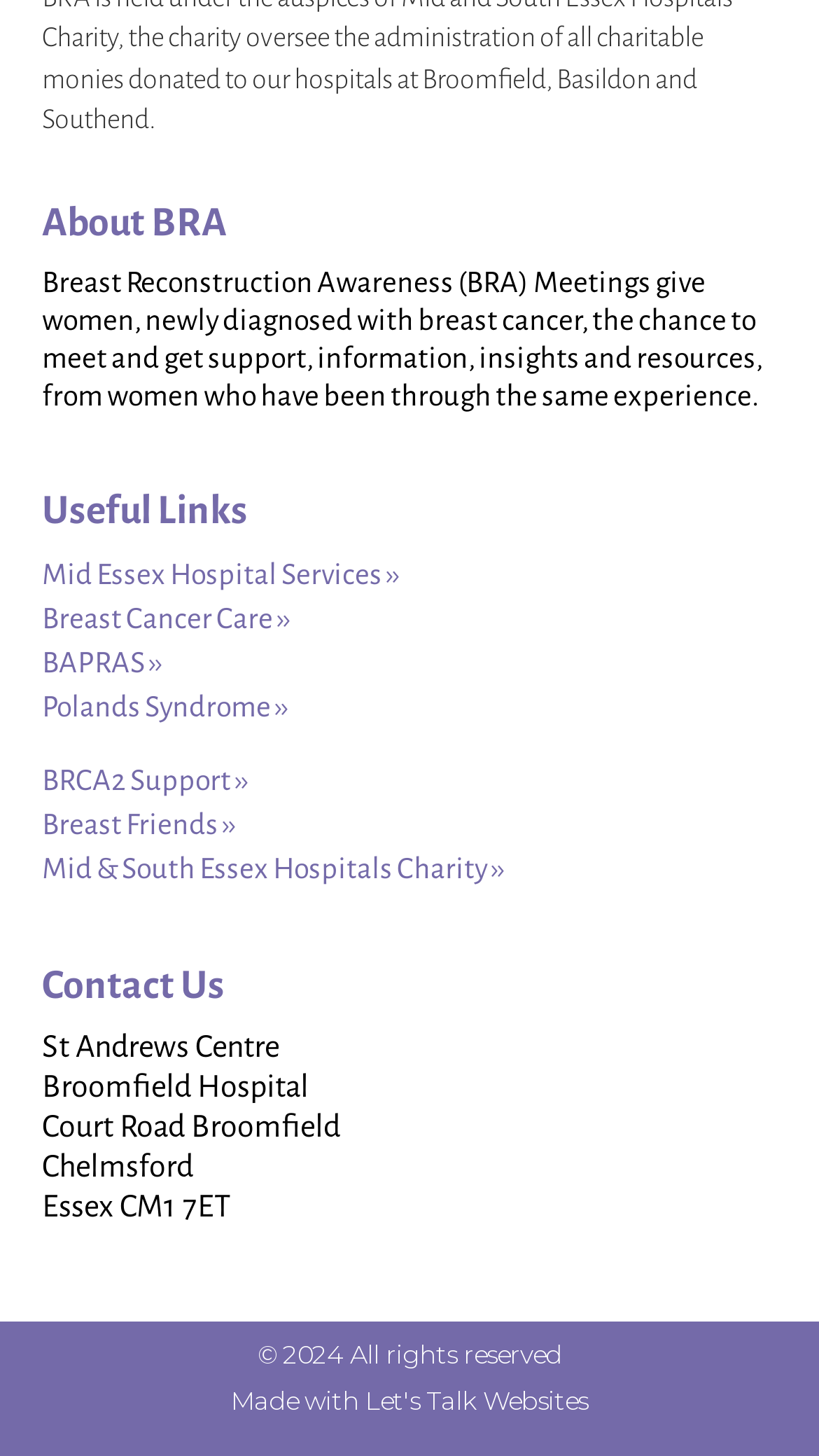Answer this question using a single word or a brief phrase:
What is the purpose of BRA meetings?

Support for breast cancer patients